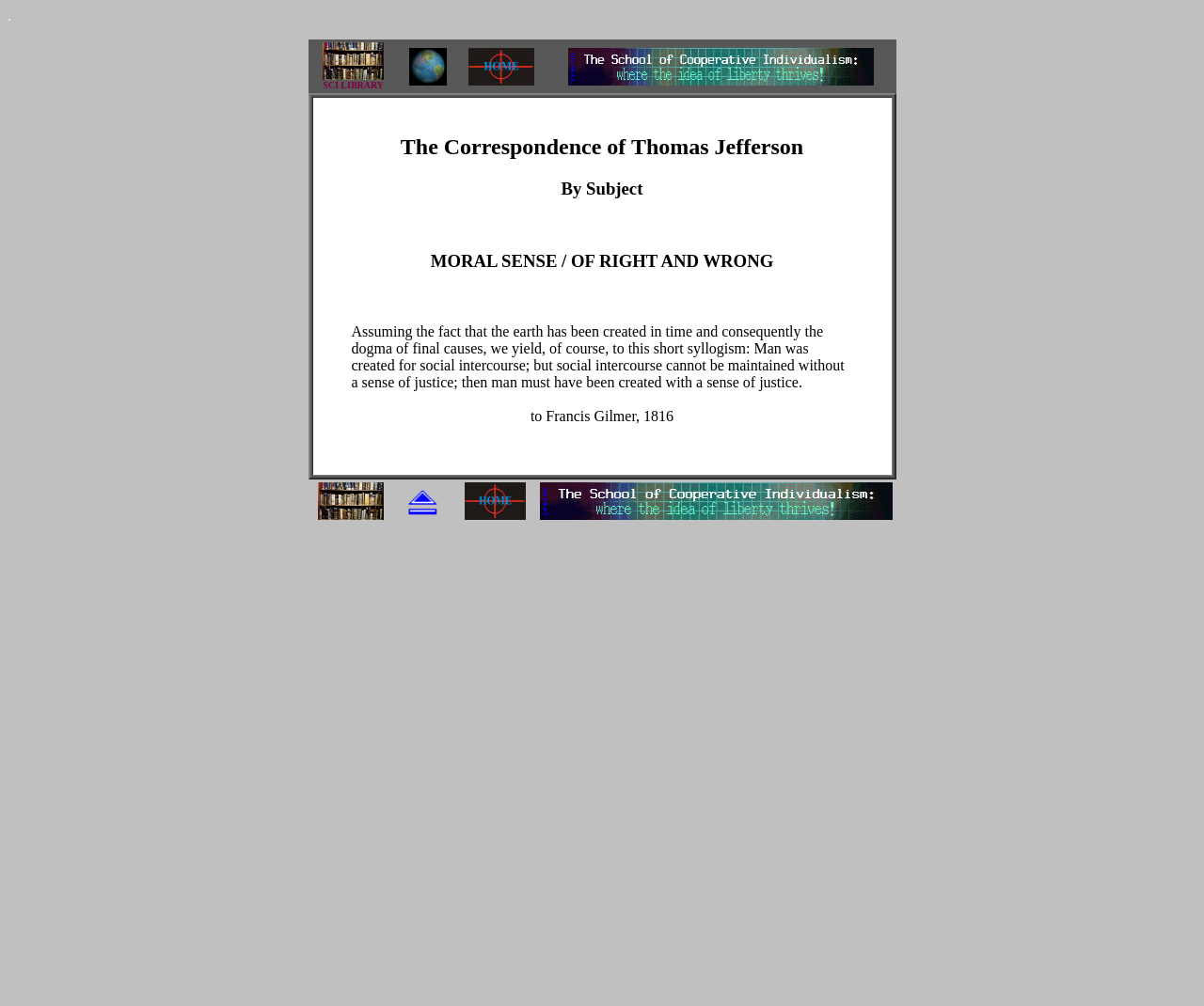Can you look at the image and give a comprehensive answer to the question:
What is the text of the first heading?

I looked at the first heading element, which is a child of the blockquote element, and found the text 'The Correspondence of Thomas Jefferson'.